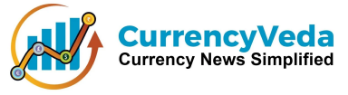Use a single word or phrase to answer the question:
What does the stylized graph in the logo represent?

Data analytics and financial growth